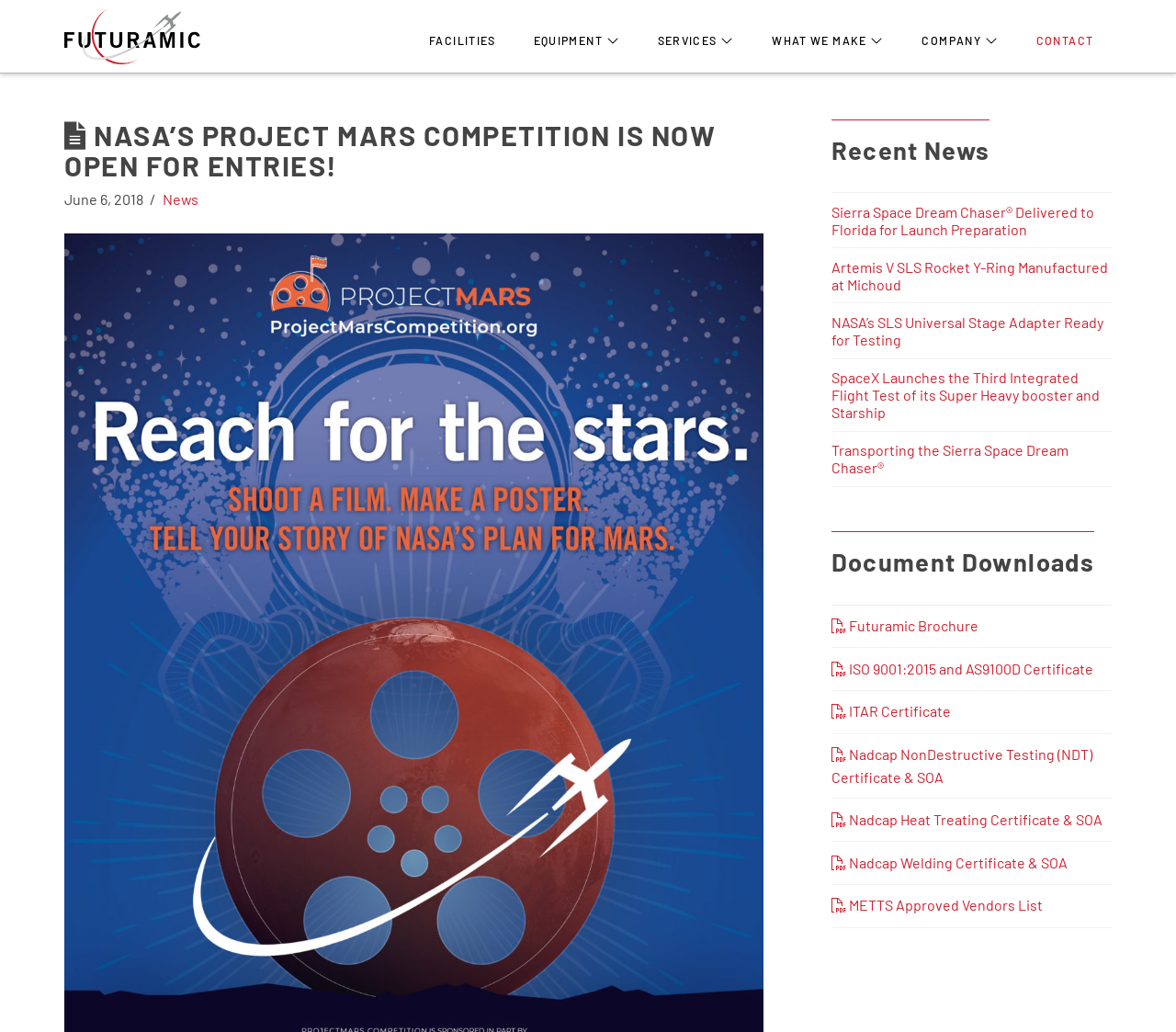Pinpoint the bounding box coordinates of the clickable element to carry out the following instruction: "Download the Futuramic Brochure."

[0.707, 0.598, 0.832, 0.614]